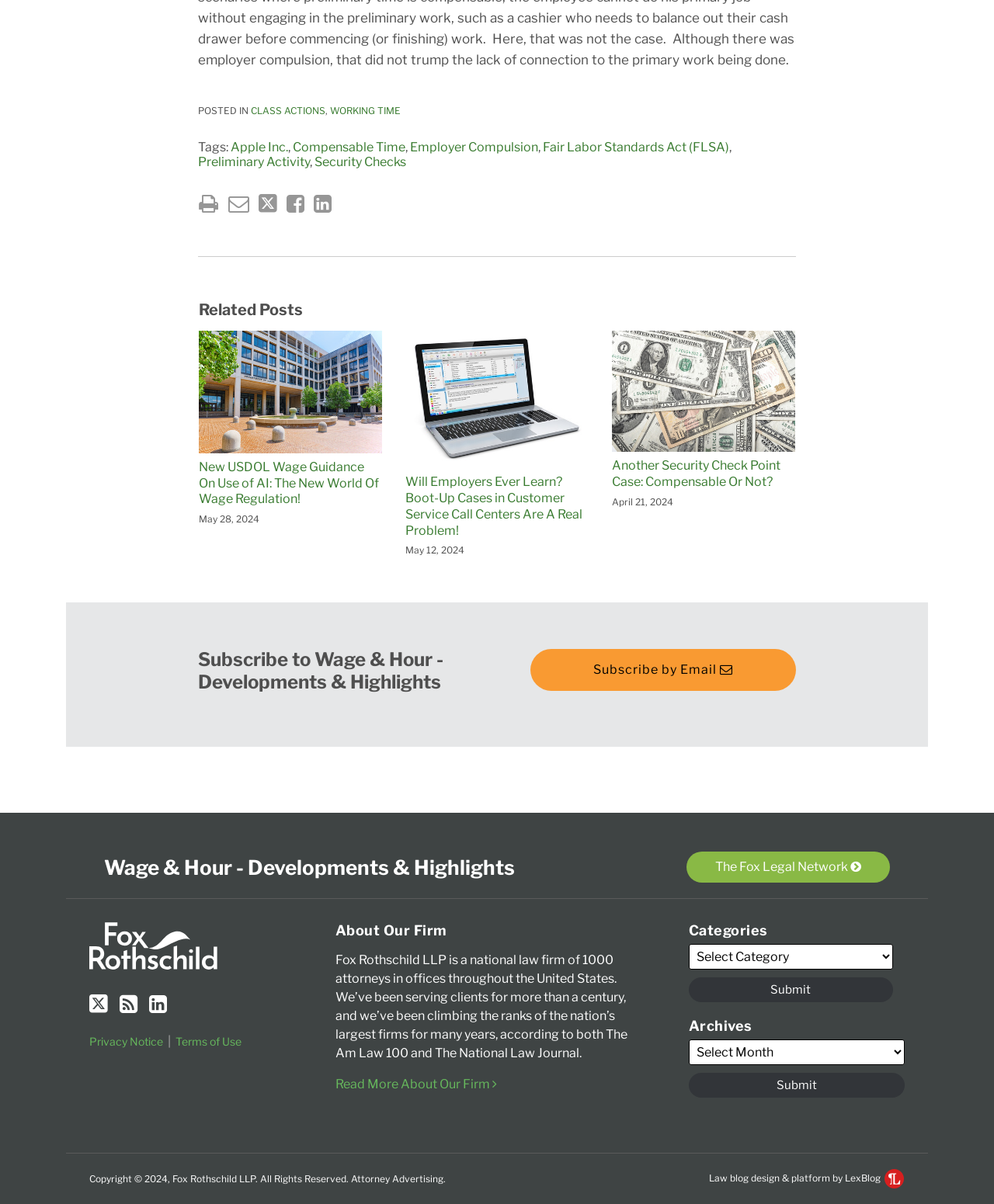Locate the bounding box coordinates of the area to click to fulfill this instruction: "Click on the 'CLASS ACTIONS' link". The bounding box should be presented as four float numbers between 0 and 1, in the order [left, top, right, bottom].

[0.252, 0.087, 0.327, 0.096]